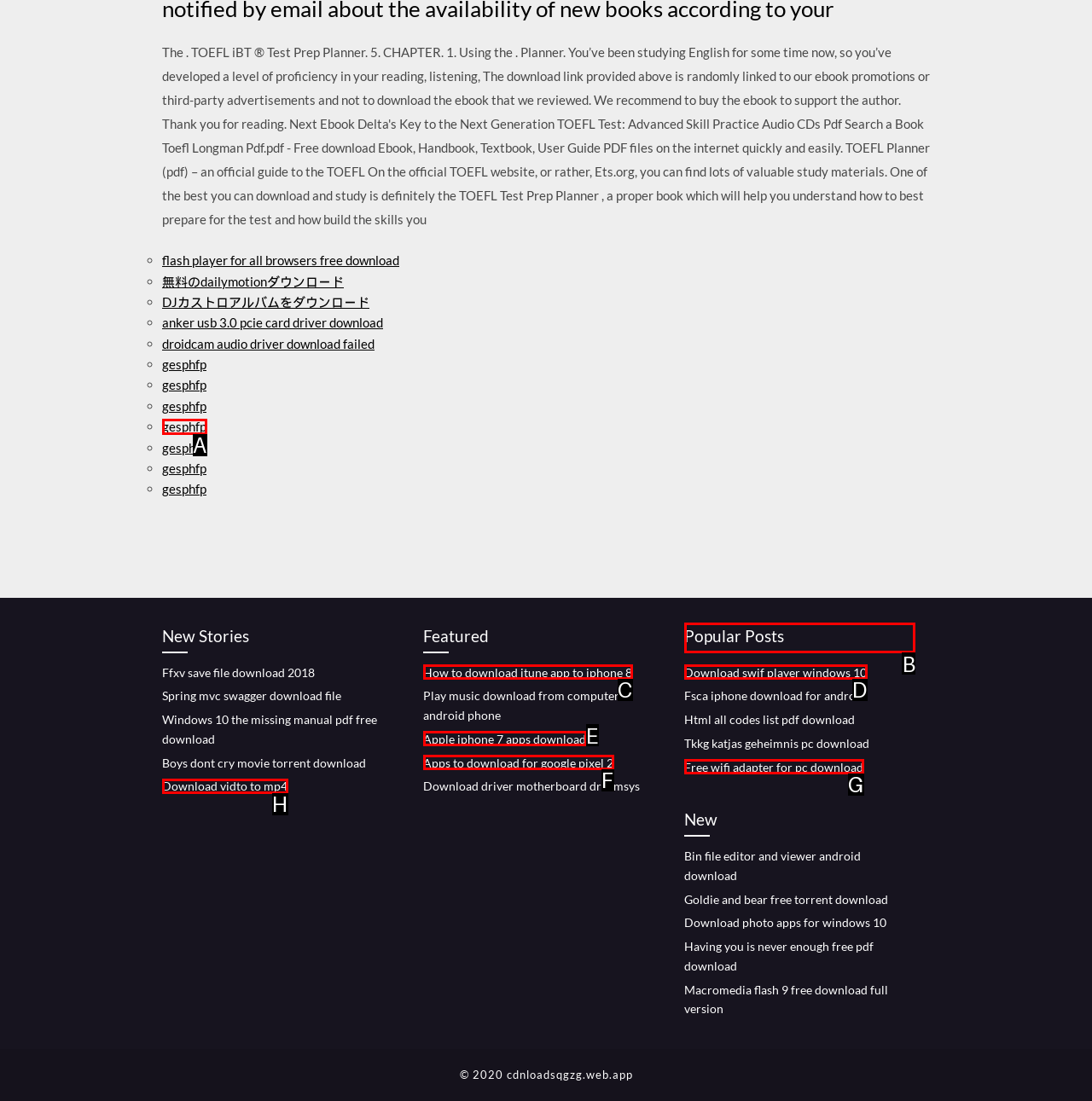Determine the HTML element to click for the instruction: check popular posts.
Answer with the letter corresponding to the correct choice from the provided options.

B